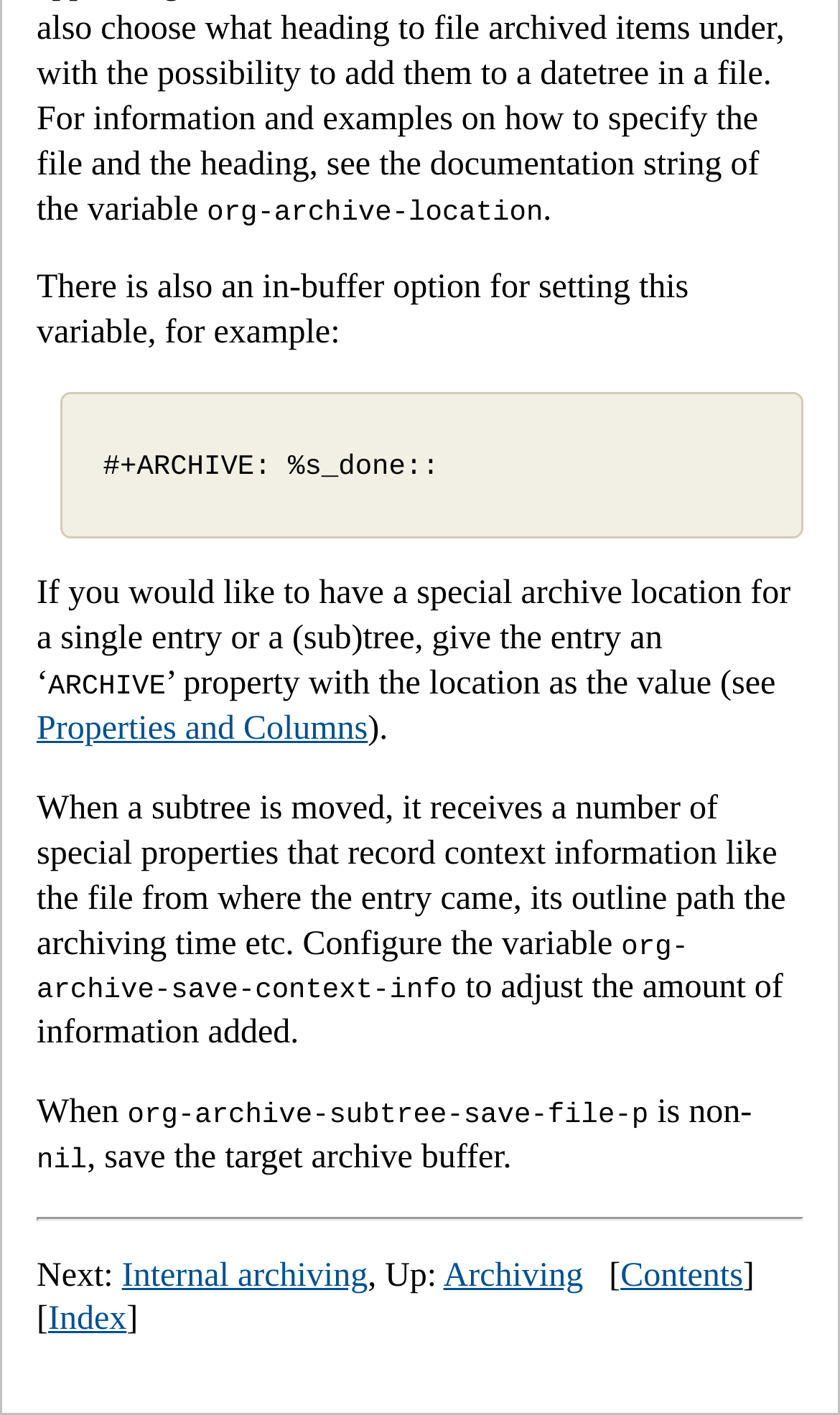Using the provided element description, identify the bounding box coordinates as (top-left x, top-left y, bottom-right x, bottom-right y). Ensure all values are between 0 and 1. Description: Internal archiving

[0.145, 0.888, 0.438, 0.914]